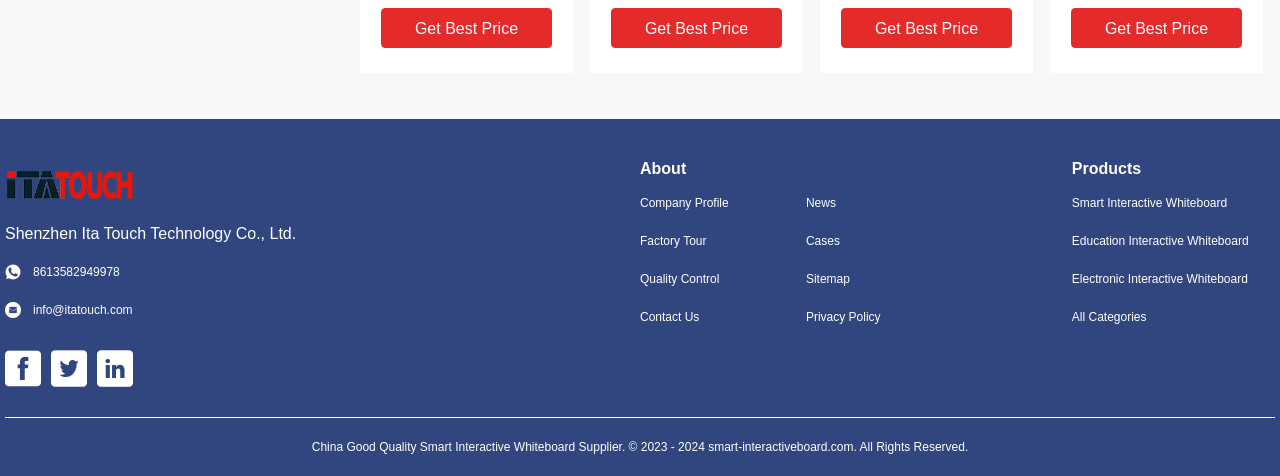Please use the details from the image to answer the following question comprehensively:
What is the purpose of the 'Get Best Price' buttons?

The 'Get Best Price' buttons are scattered throughout the webpage, each corresponding to a specific product. Their purpose is to allow users to inquire about the prices of these products, likely by redirecting them to a contact form or a pricing page.